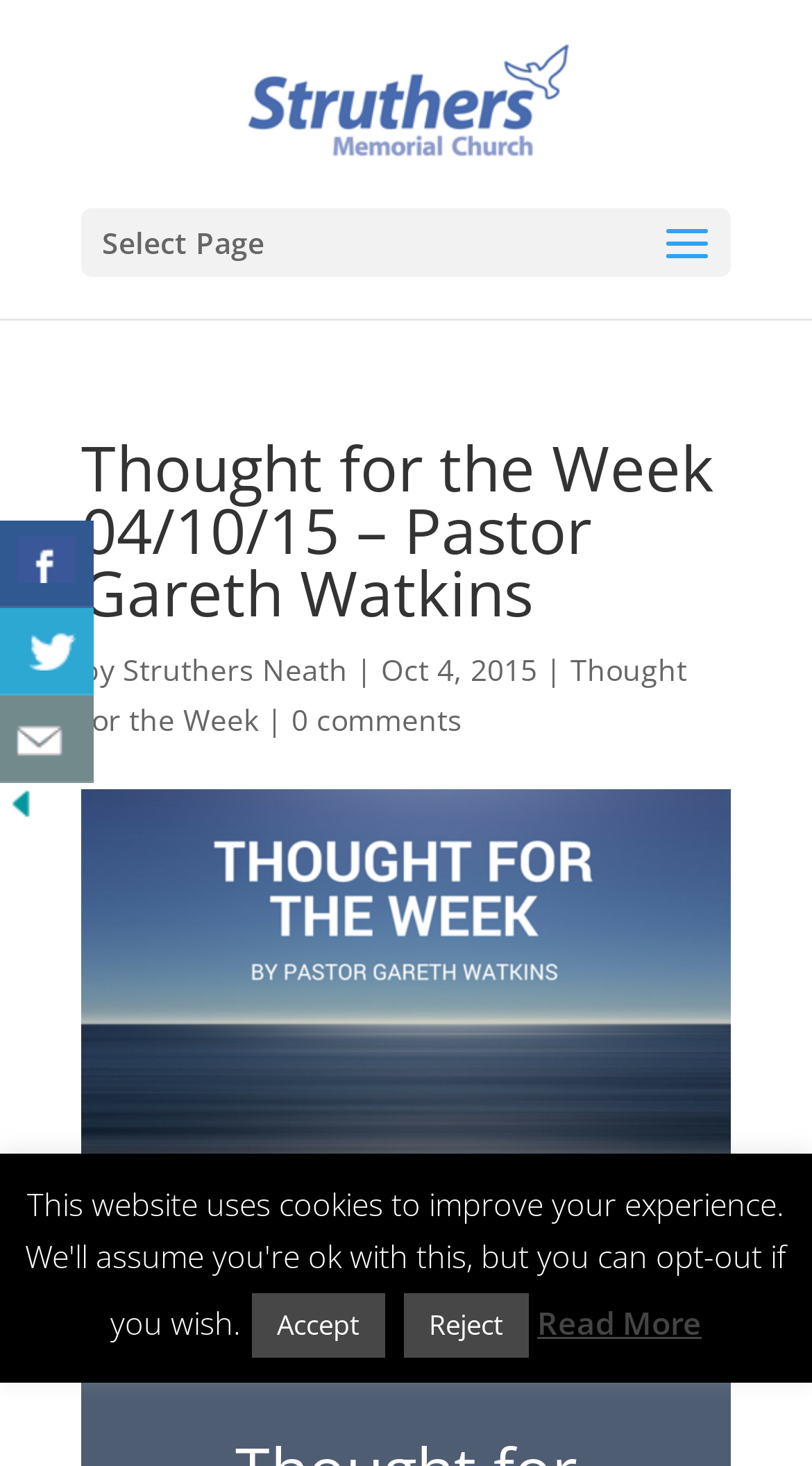Identify the primary heading of the webpage and provide its text.

Thought for the Week 04/10/15 – Pastor Gareth Watkins